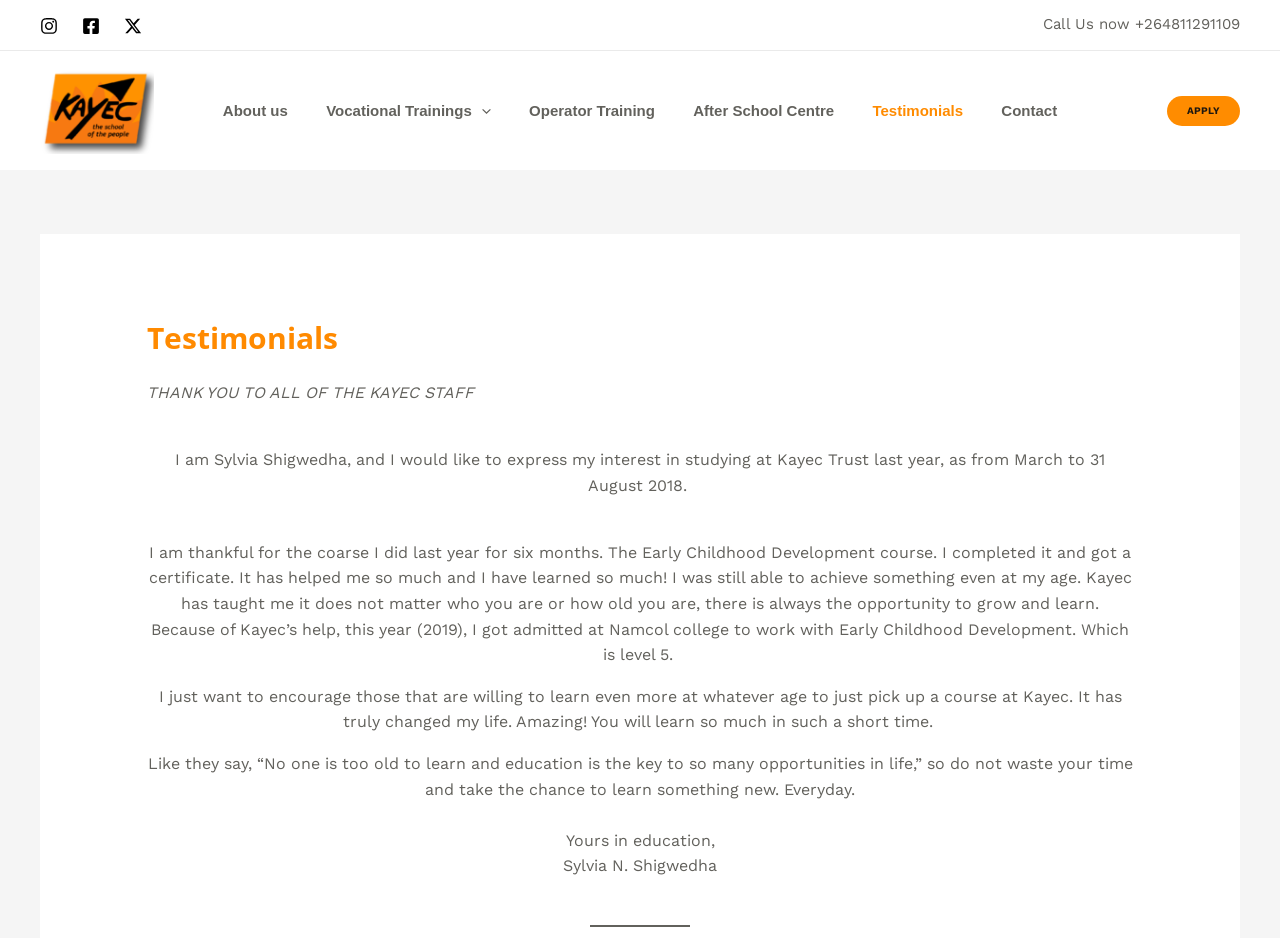Give the bounding box coordinates for this UI element: "Operator Training". The coordinates should be four float numbers between 0 and 1, arranged as [left, top, right, bottom].

[0.405, 0.067, 0.527, 0.169]